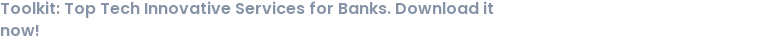Please respond to the question with a concise word or phrase:
What is the purpose of the toolkit?

To enhance banking services